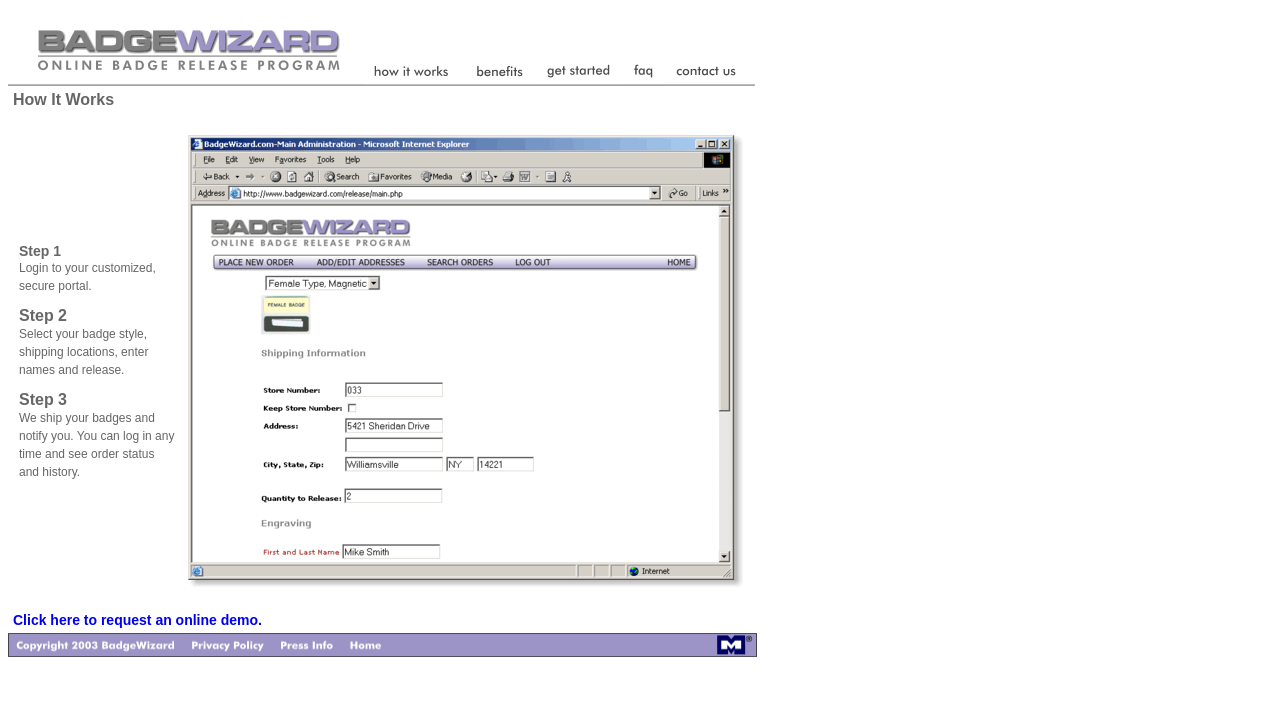How many steps are involved in the badge release process?
Please give a well-detailed answer to the question.

Based on the webpage, I can see that there are three steps involved in the badge release process, which are described in the 'How It Works' section. The steps are: Step 1 - Login to your customized, secure portal, Step 2 - Select your badge style, shipping locations, enter names and release, and Step 3 - We ship your badges and notify you.